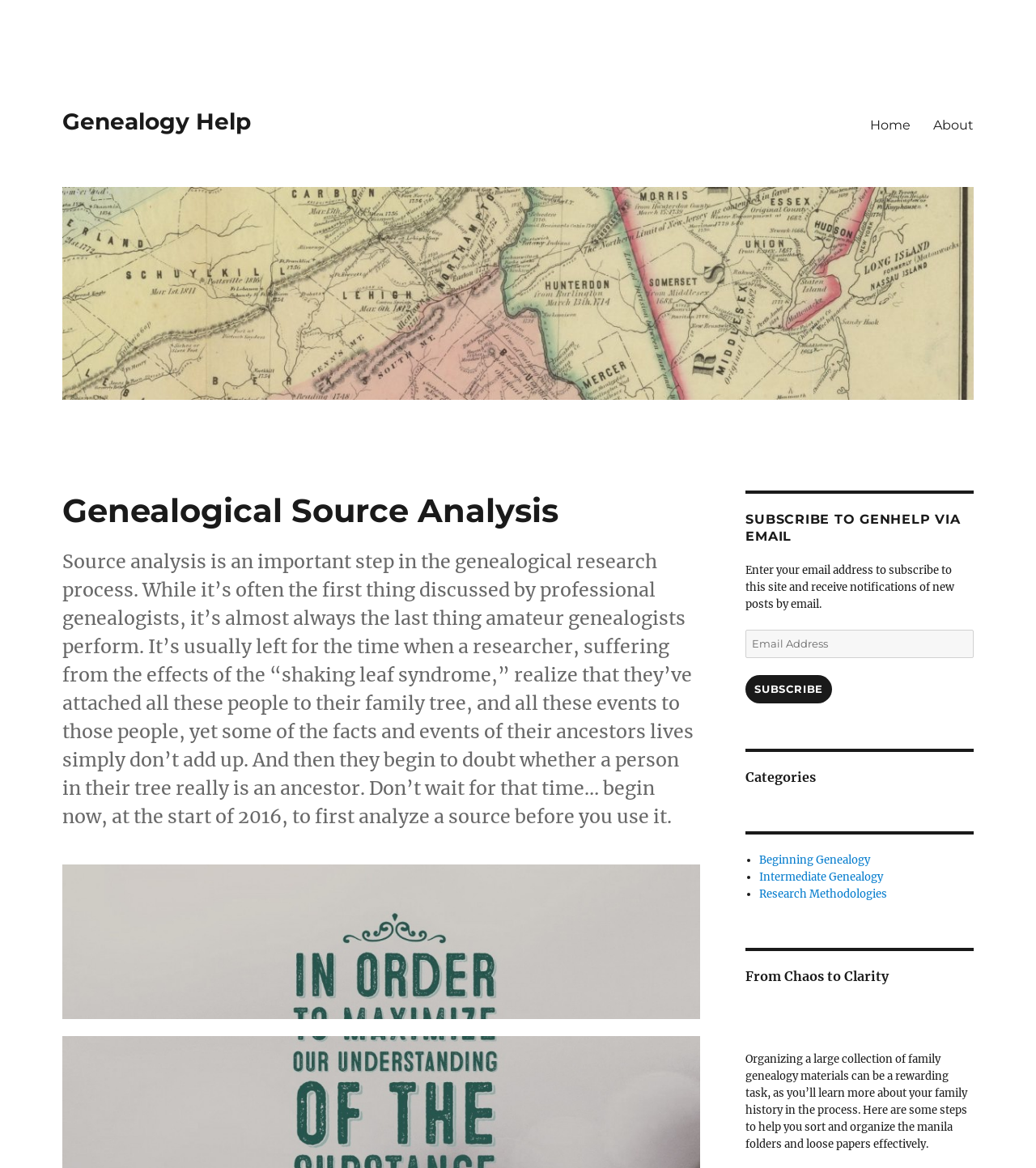Utilize the details in the image to give a detailed response to the question: What is the purpose of the 'SUBSCRIBE TO GENHELP VIA EMAIL' section?

The 'SUBSCRIBE TO GENHELP VIA EMAIL' section allows users to enter their email address and subscribe to the website, which will send them notifications of new posts by email. This feature enables users to stay updated with the latest content on the website.